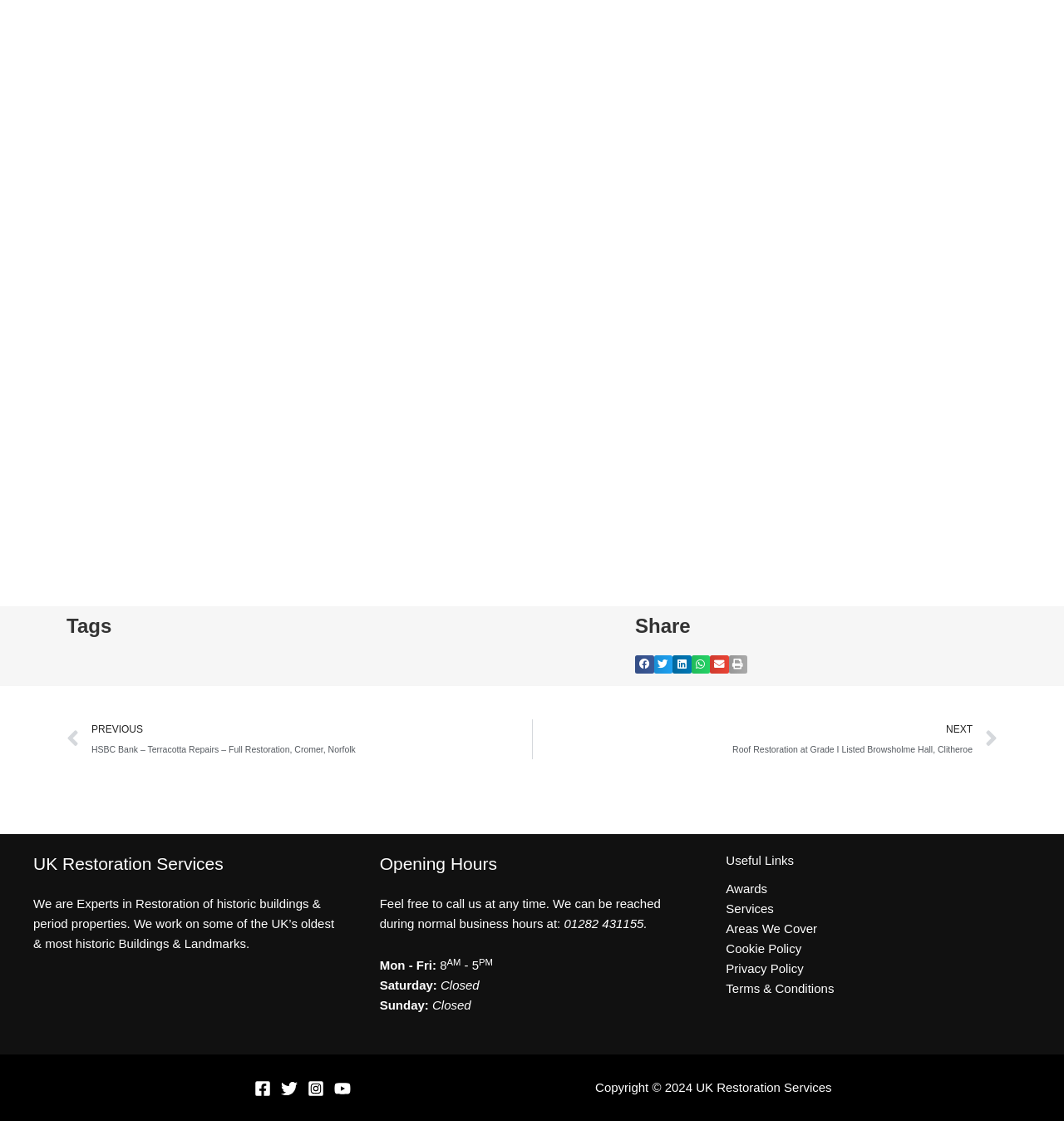Find the bounding box coordinates of the element you need to click on to perform this action: 'Sort by replies'. The coordinates should be represented by four float values between 0 and 1, in the format [left, top, right, bottom].

None